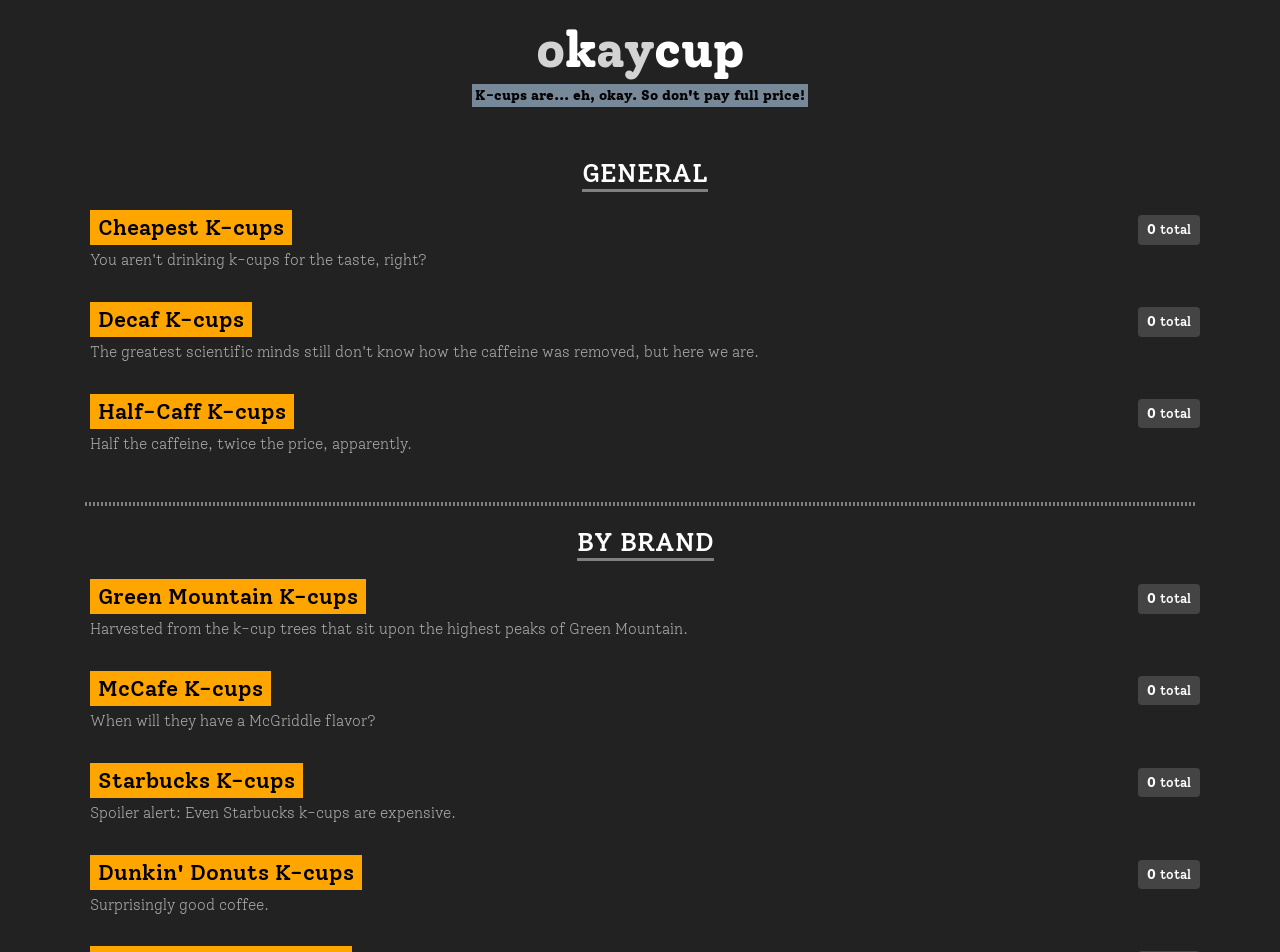What is the tone of the description of McCafe K-cups?
Refer to the image and respond with a one-word or short-phrase answer.

Humorous